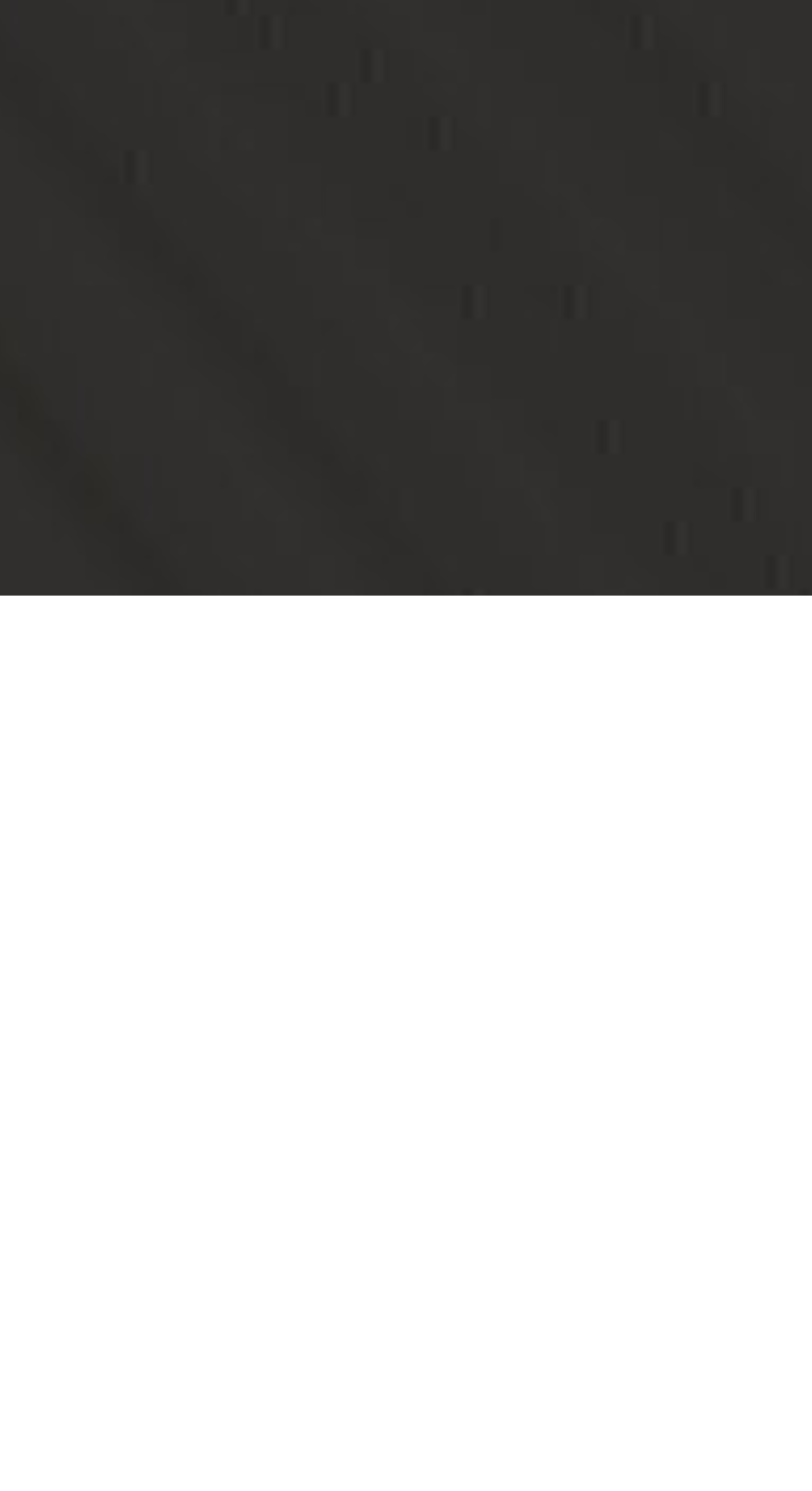What is the name of the plastic surgeon?
Please ensure your answer is as detailed and informative as possible.

I found the name by looking at the link 'Dr Christie LA Logo' which has an image element 'Dr Christie LA Logo' as its child, and also by looking at the text 'By submitting this you agree to be contacted by Dr Christie LA...'.